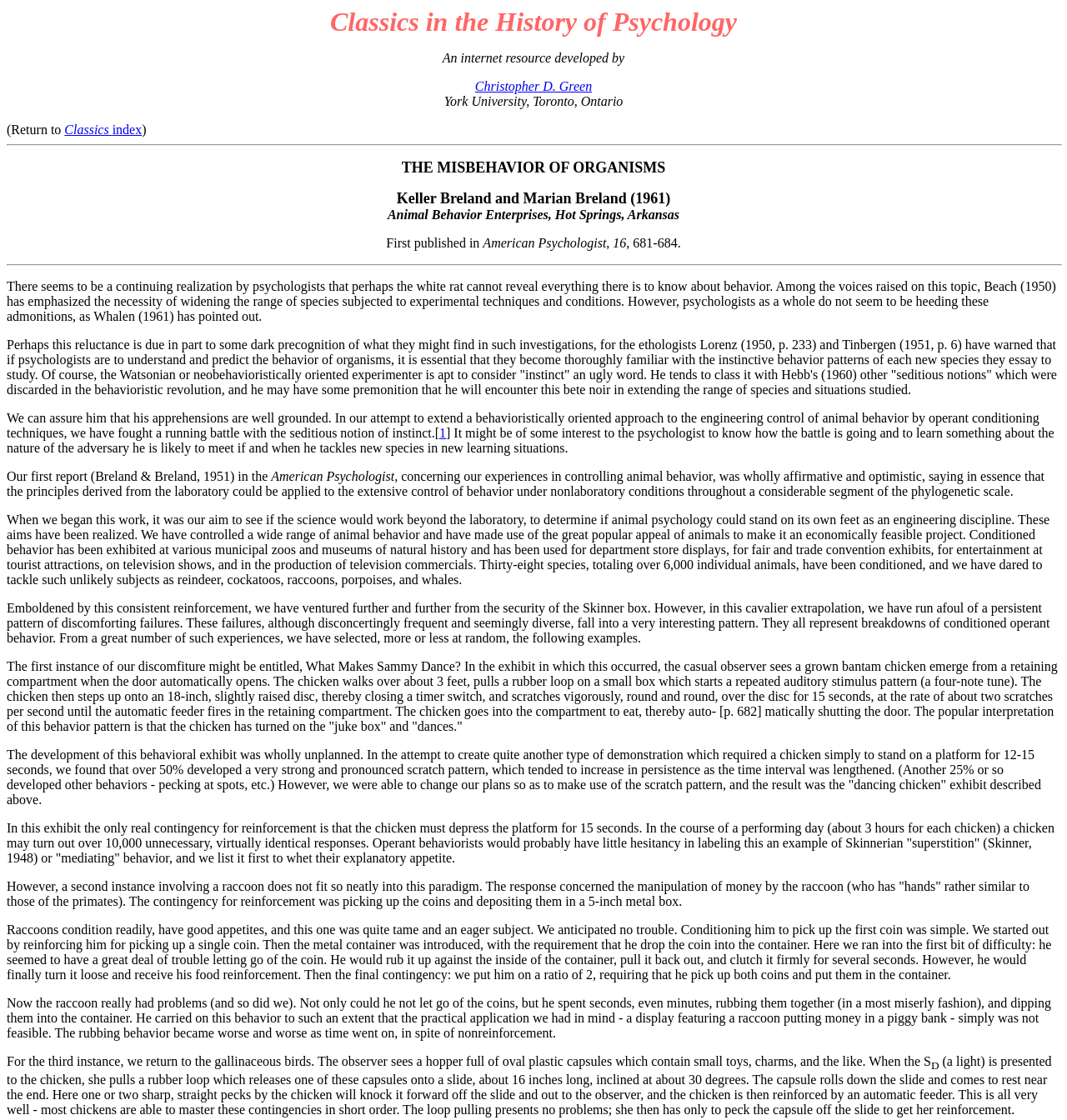Who developed the internet resource?
Please provide a single word or phrase as your answer based on the image.

Christopher D. Green